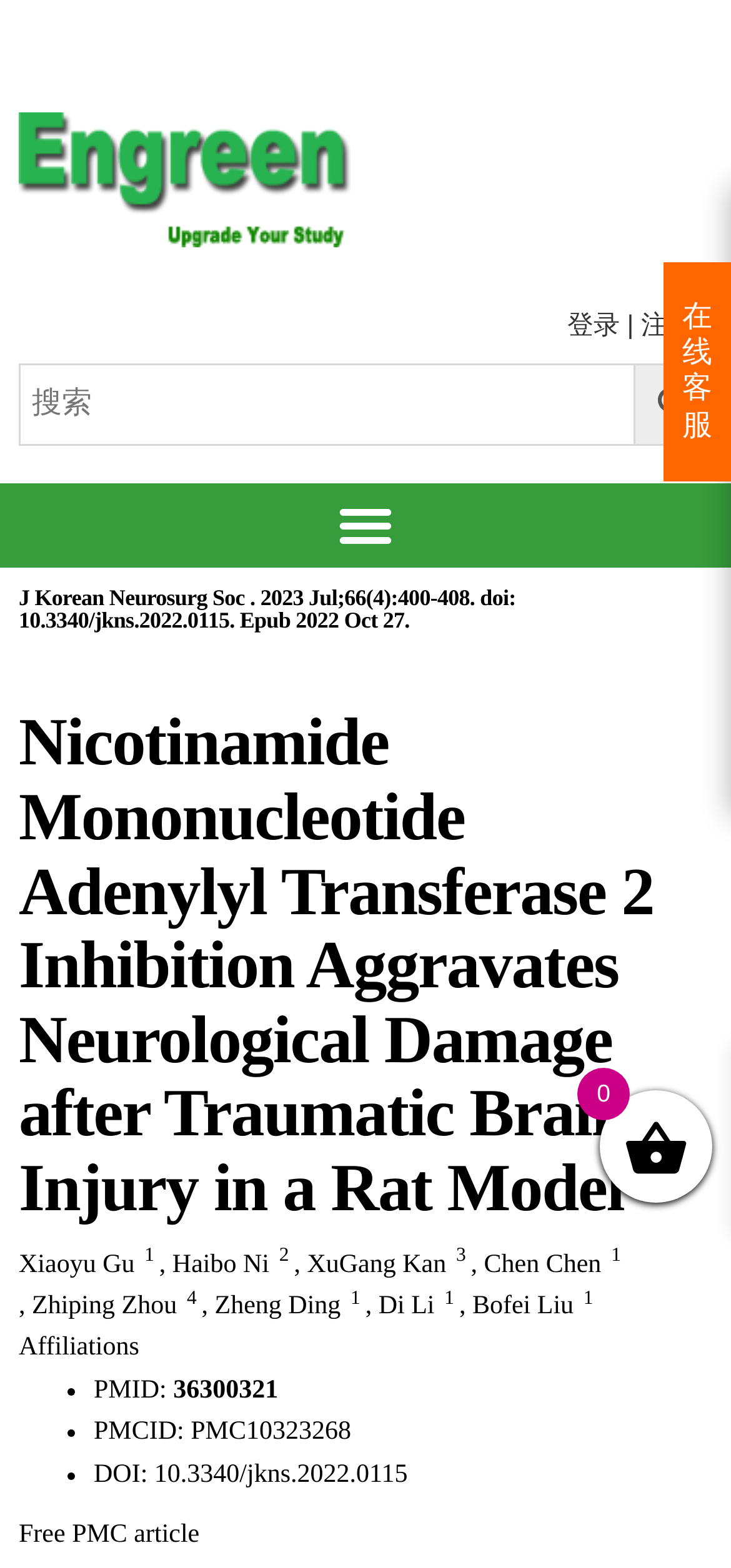Is the article available for free on PMC?
Refer to the image and provide a detailed answer to the question.

I found the information about the article's availability on PMC by looking at the static text element on the webpage, which is 'Free PMC article'. This indicates that the article is available for free on PMC.